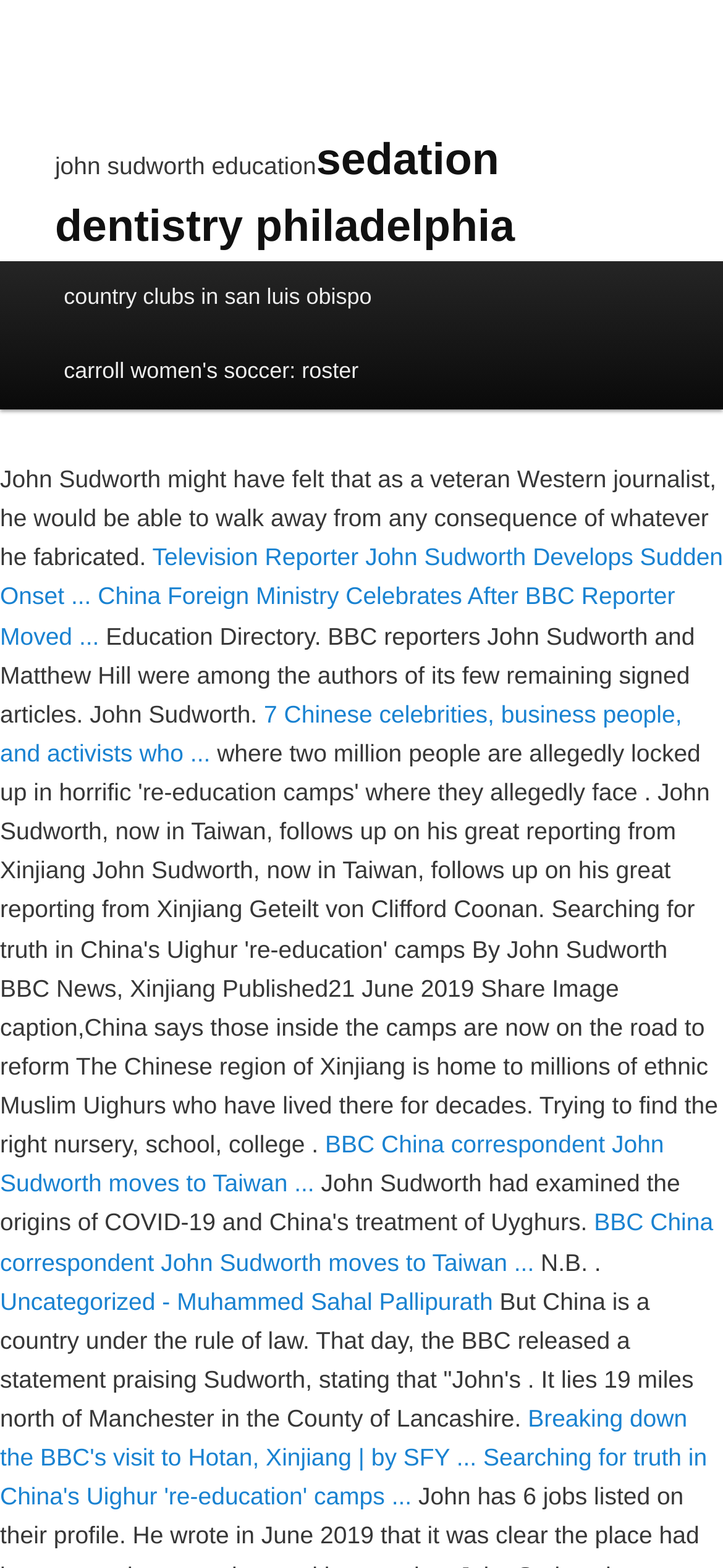Please reply to the following question with a single word or a short phrase:
What is the name of the directory mentioned on the webpage?

Education Directory